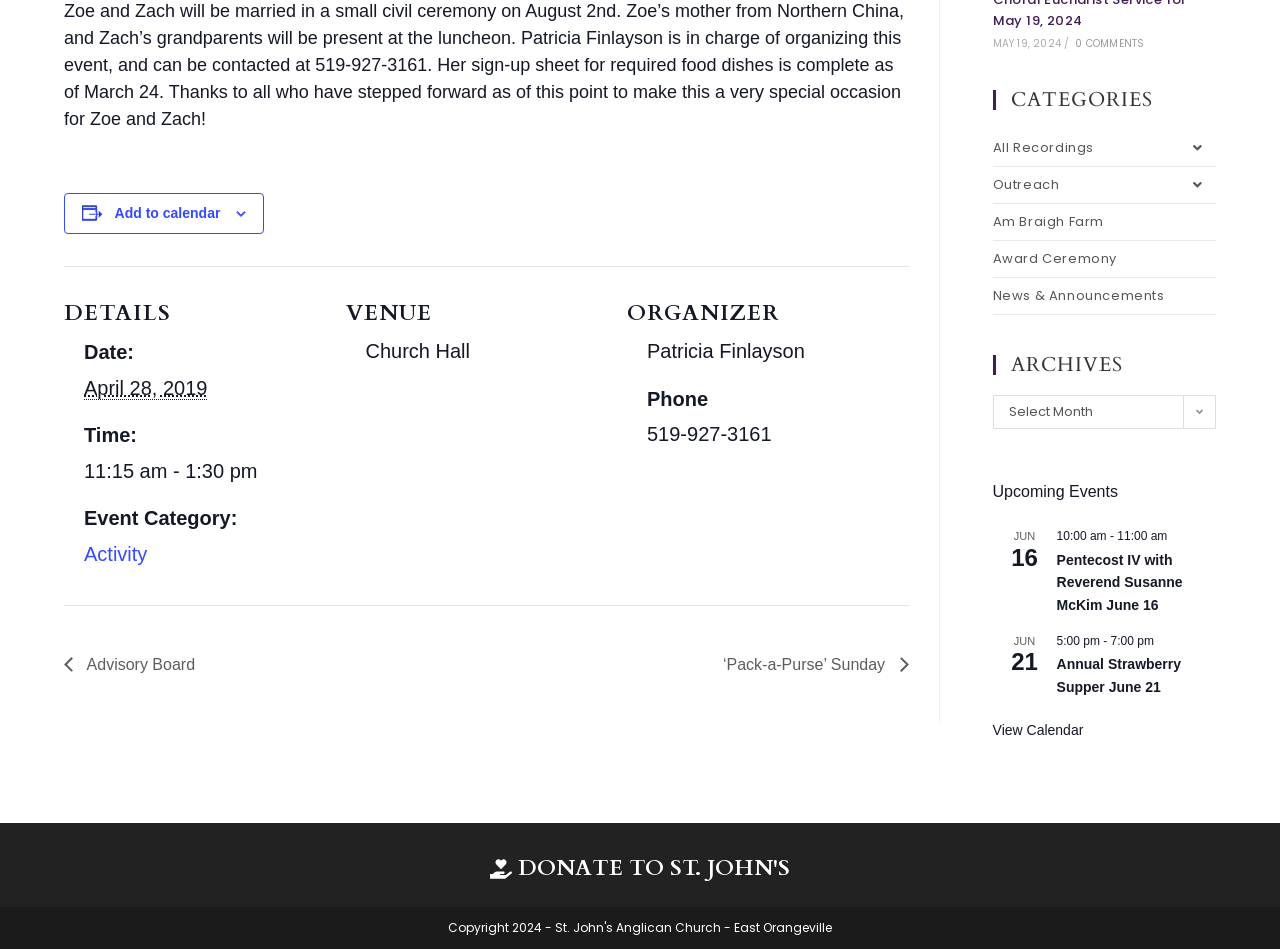Identify the bounding box of the UI element that matches this description: "Activity".

[0.066, 0.572, 0.115, 0.595]